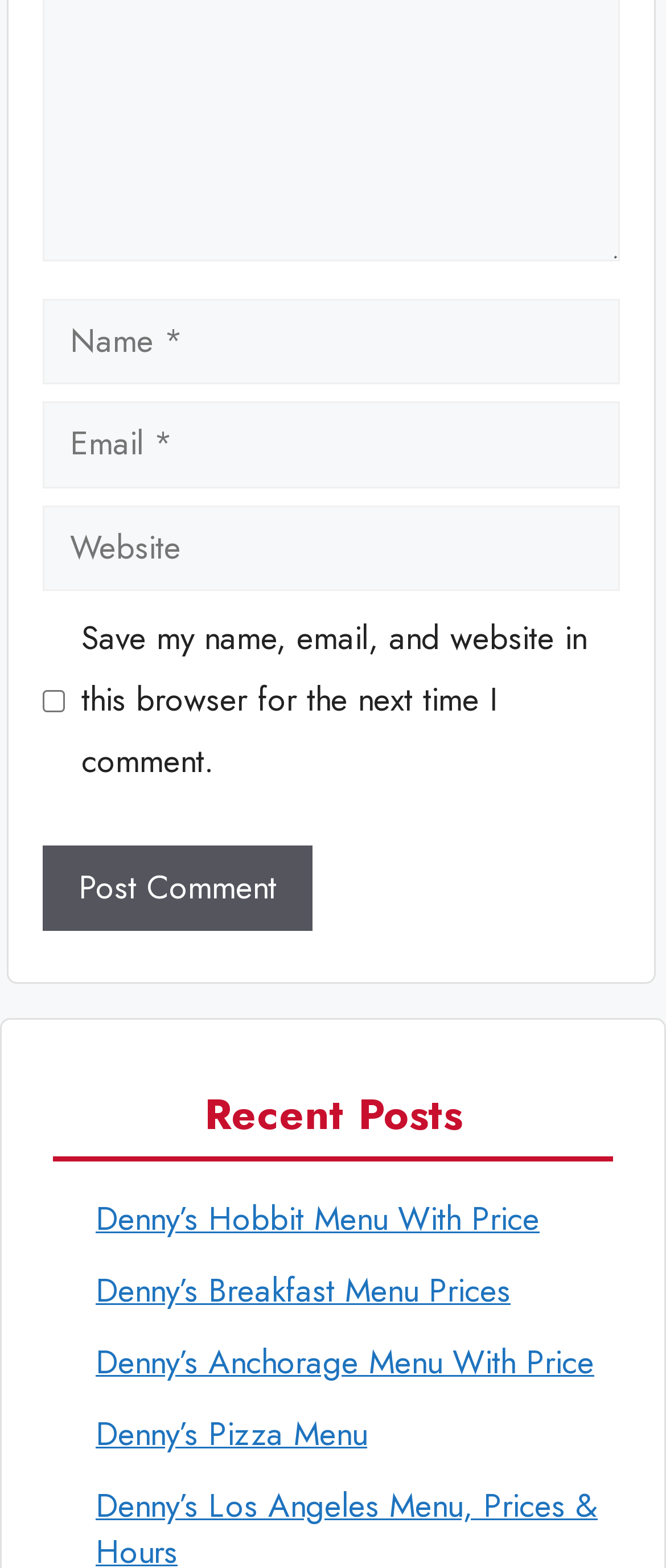Can you determine the bounding box coordinates of the area that needs to be clicked to fulfill the following instruction: "Input your email"?

[0.064, 0.256, 0.931, 0.311]